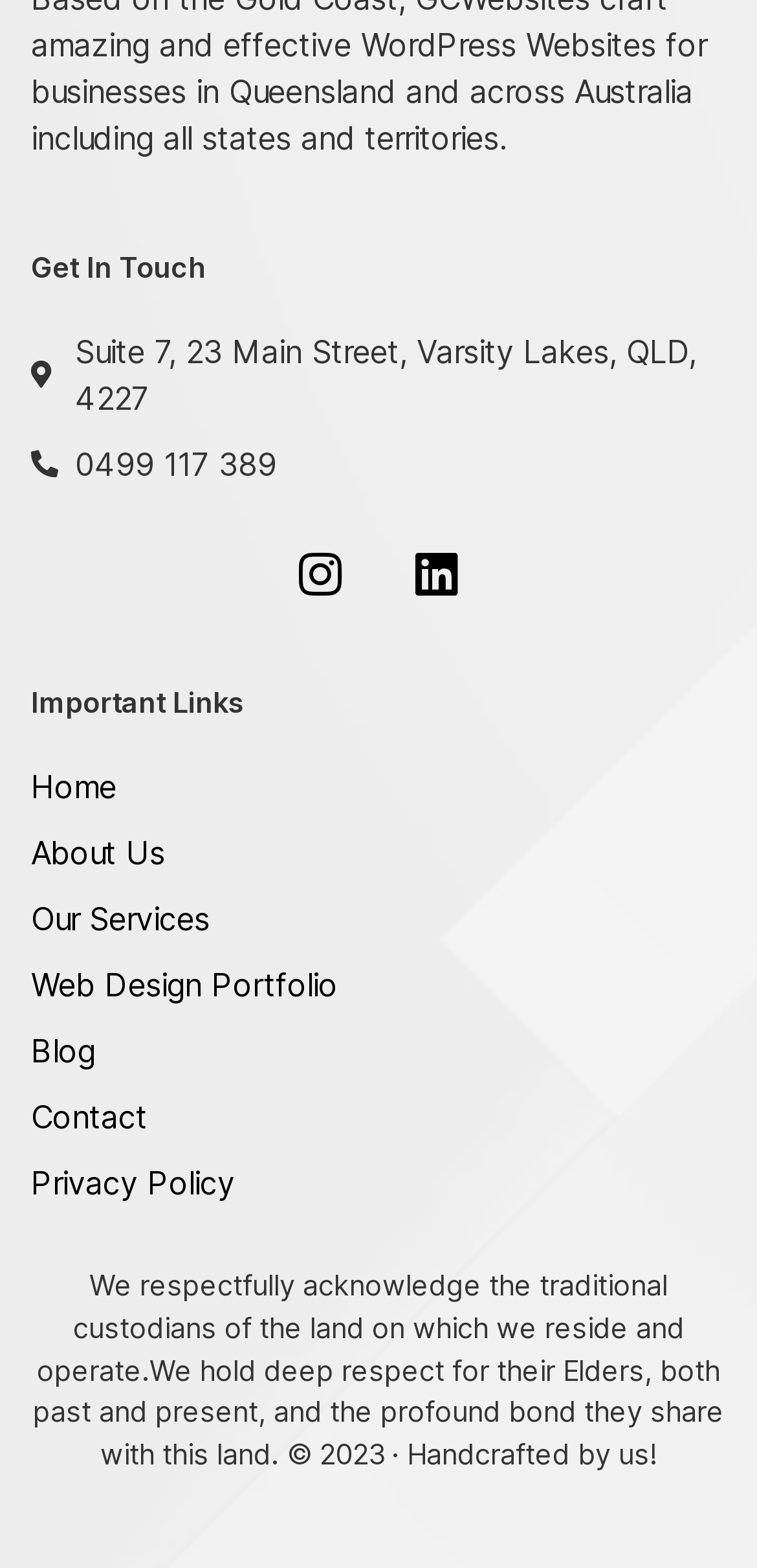What is the address of the company?
Please answer the question with a single word or phrase, referencing the image.

Suite 7, 23 Main Street, Varsity Lakes, QLD, 4227